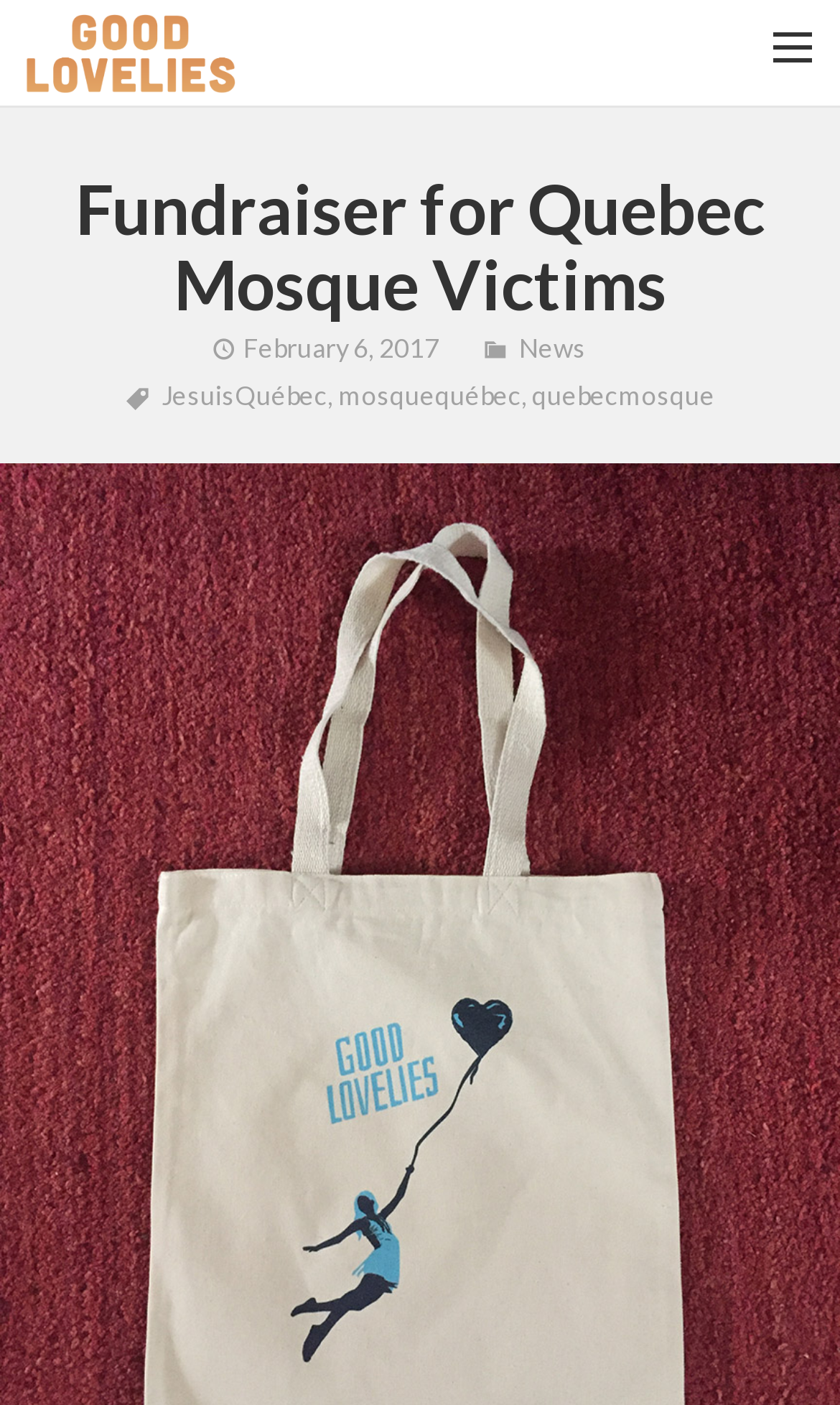Bounding box coordinates should be provided in the format (top-left x, top-left y, bottom-right x, bottom-right y) with all values between 0 and 1. Identify the bounding box for this UI element: Tour

[0.0, 0.154, 1.0, 0.209]